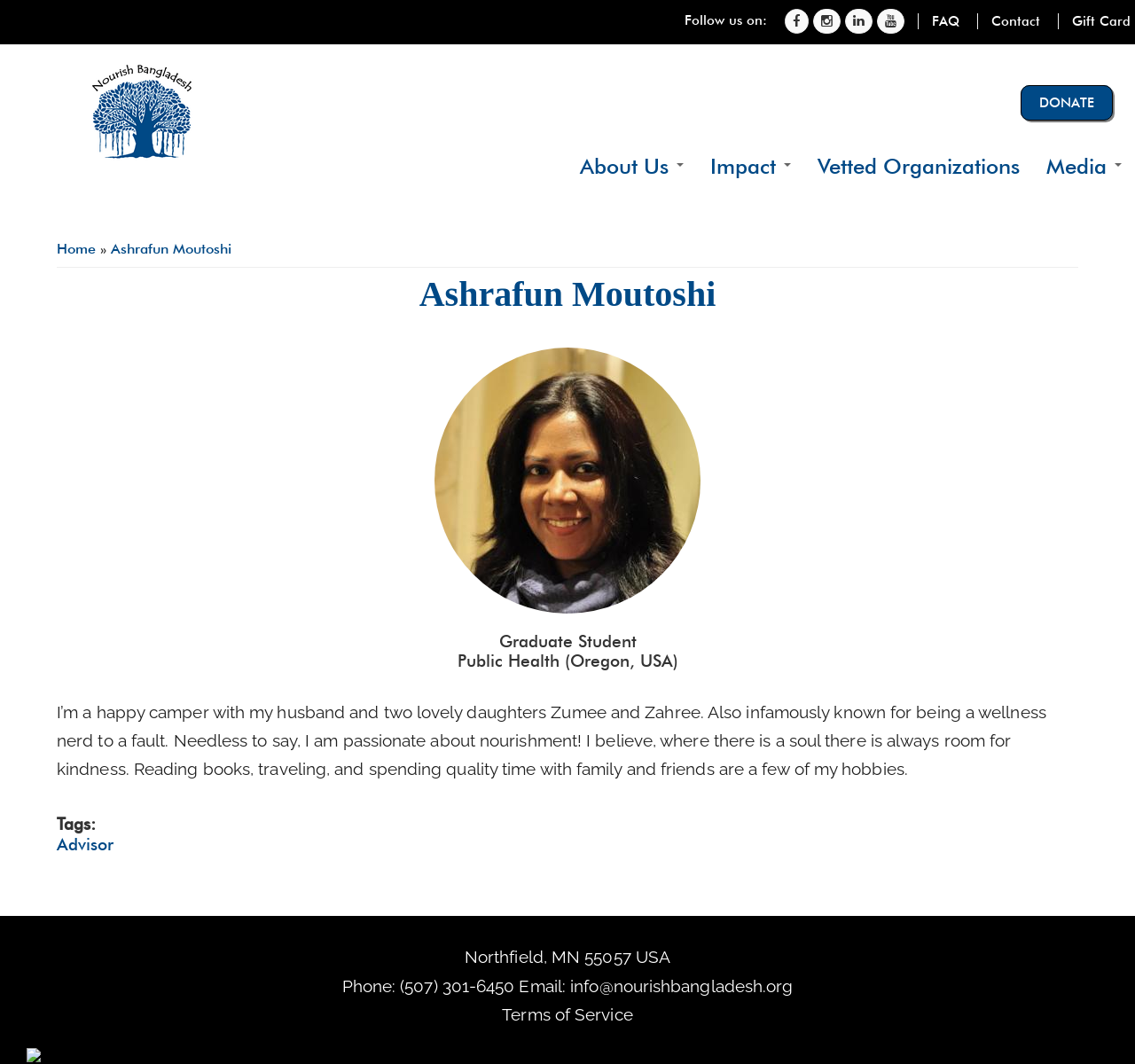Identify the bounding box coordinates for the element you need to click to achieve the following task: "Go to the archive page". The coordinates must be four float values ranging from 0 to 1, formatted as [left, top, right, bottom].

None